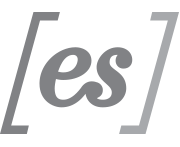Explain the scene depicted in the image, including all details.

The image features a logo or emblem for "Eric M. Stinton," likely representing the author or the associated literary work. This visual element appears prominently in the context of discussing Stinton's contributions to literature, particularly in highlighting his dual roles as a fiction and nonfiction writer. The logo encapsulates themes of identity and individualism, which are pivotal in his storytelling. Notably, Stinton's work has garnered prestigious awards and translations, underscoring his impact on both Japanese and English literary landscapes.